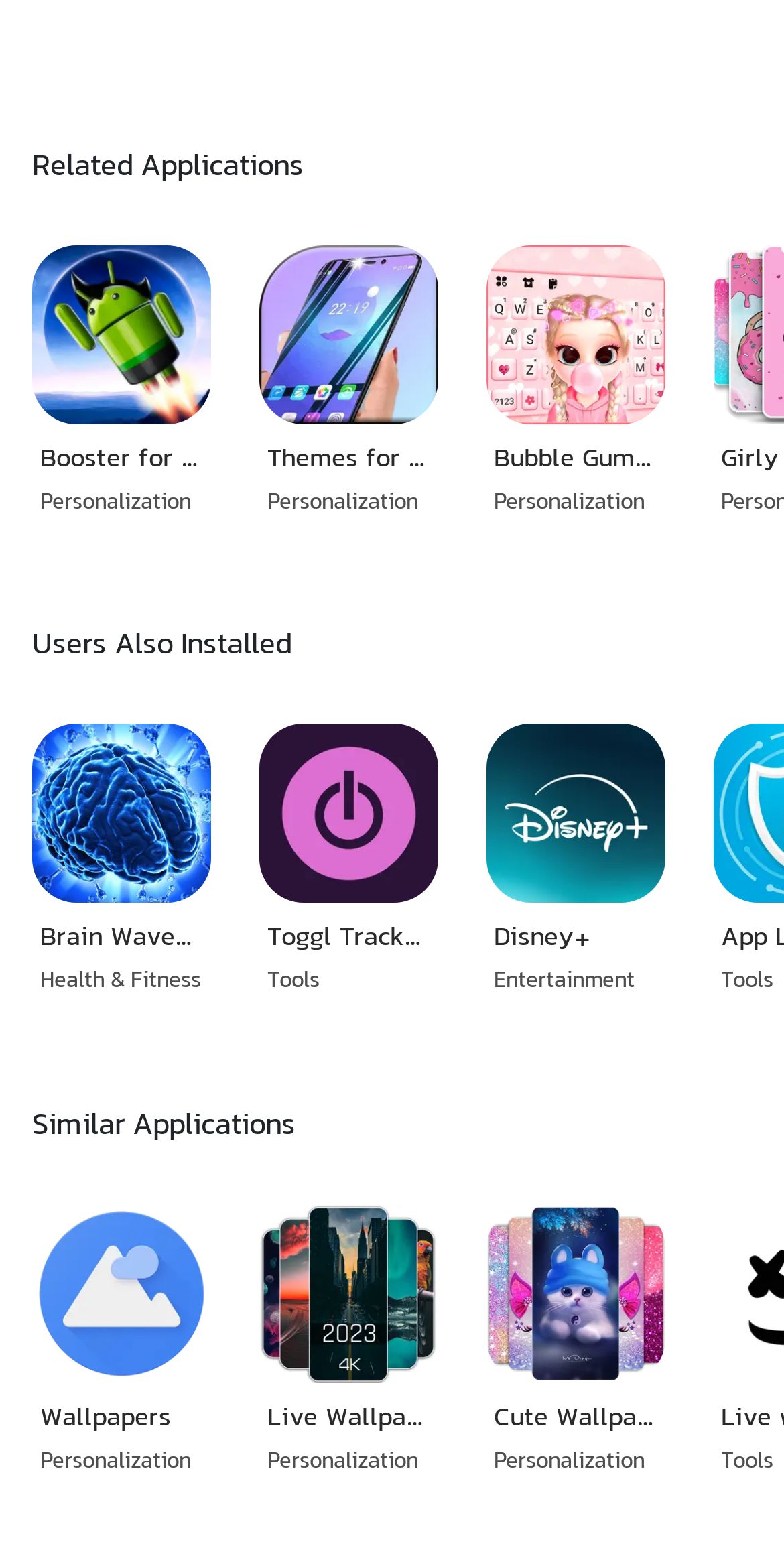Could you indicate the bounding box coordinates of the region to click in order to complete this instruction: "Check out Brain Waves for Deep Sleep".

[0.021, 0.459, 0.289, 0.67]